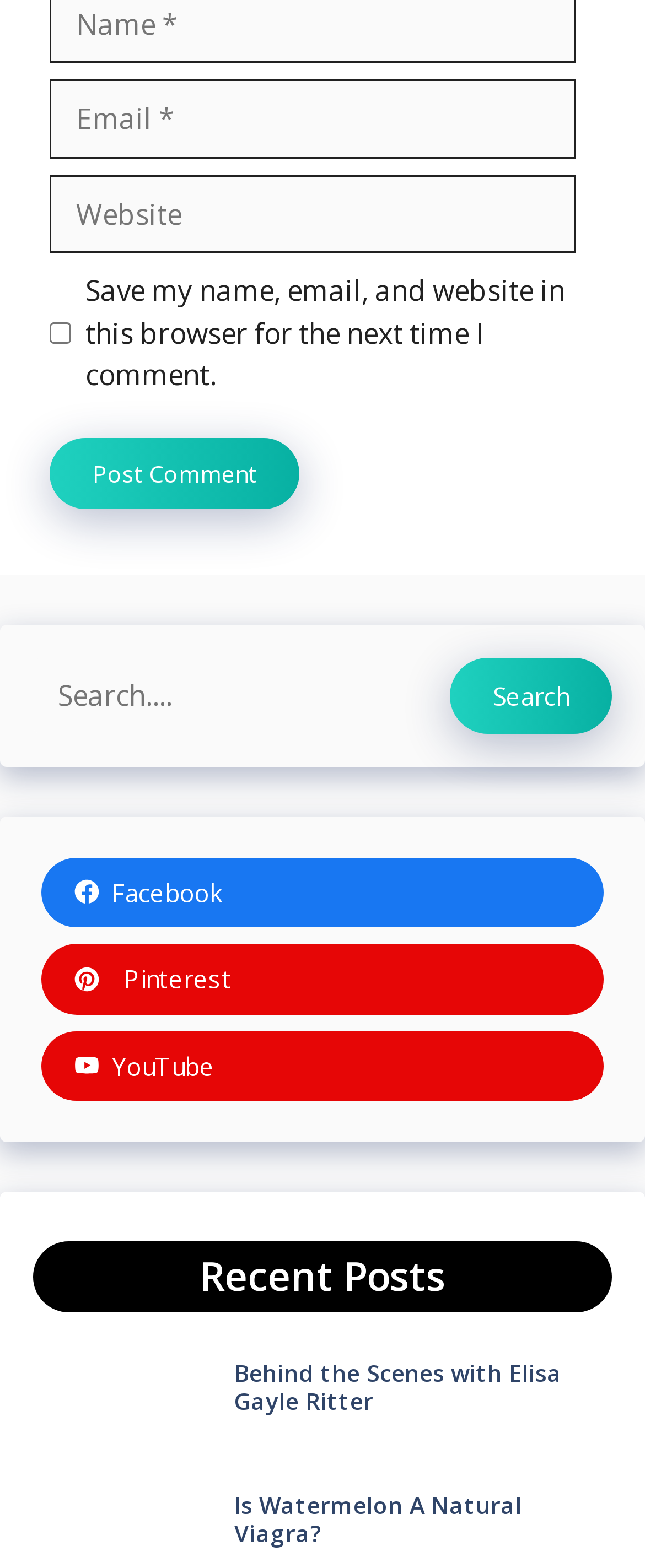Find the bounding box coordinates of the clickable area that will achieve the following instruction: "Visit Facebook".

[0.064, 0.547, 0.936, 0.591]